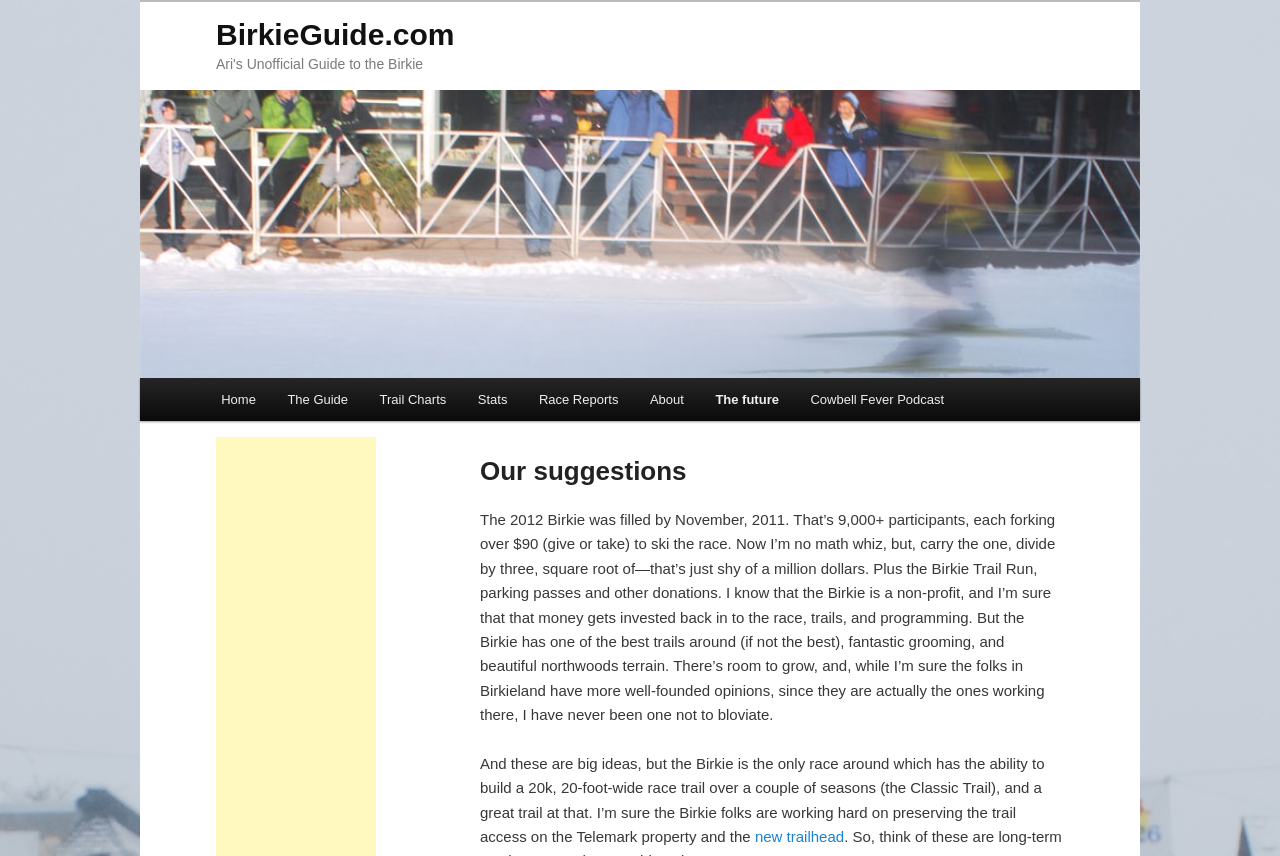What is the width of the proposed race trail?
Provide an in-depth and detailed explanation in response to the question.

The width of the proposed race trail is mentioned in the text as 'a 20k, 20-foot-wide race trail'.